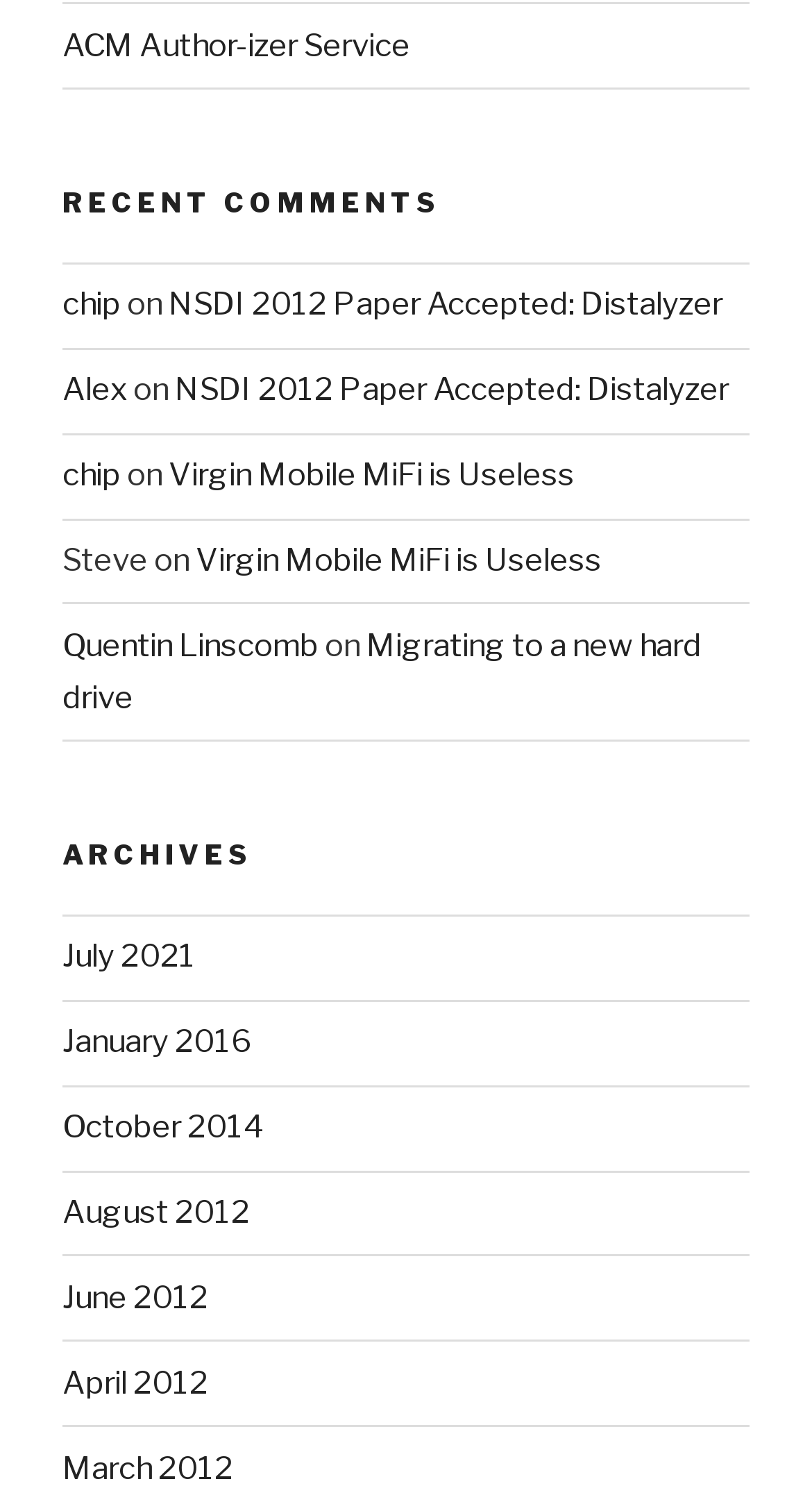Find and indicate the bounding box coordinates of the region you should select to follow the given instruction: "check out NSDI 2012 Paper Accepted: Distalyzer".

[0.208, 0.191, 0.89, 0.216]